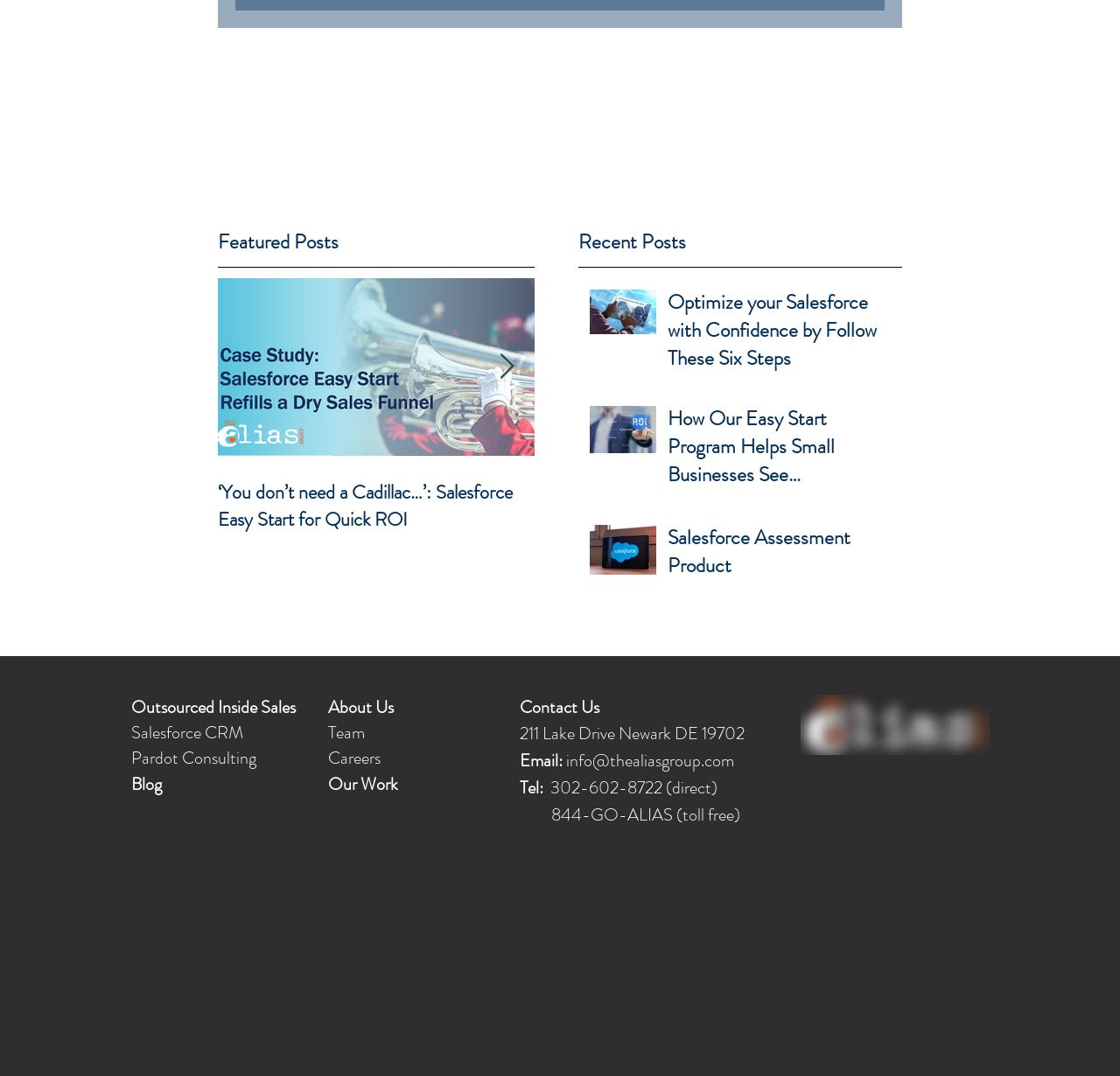Return the bounding box coordinates of the UI element that corresponds to this description: "aria-label="Twitter - White Circle"". The coordinates must be given as four float numbers in the range of 0 and 1, [left, top, right, bottom].

[0.799, 0.912, 0.834, 0.948]